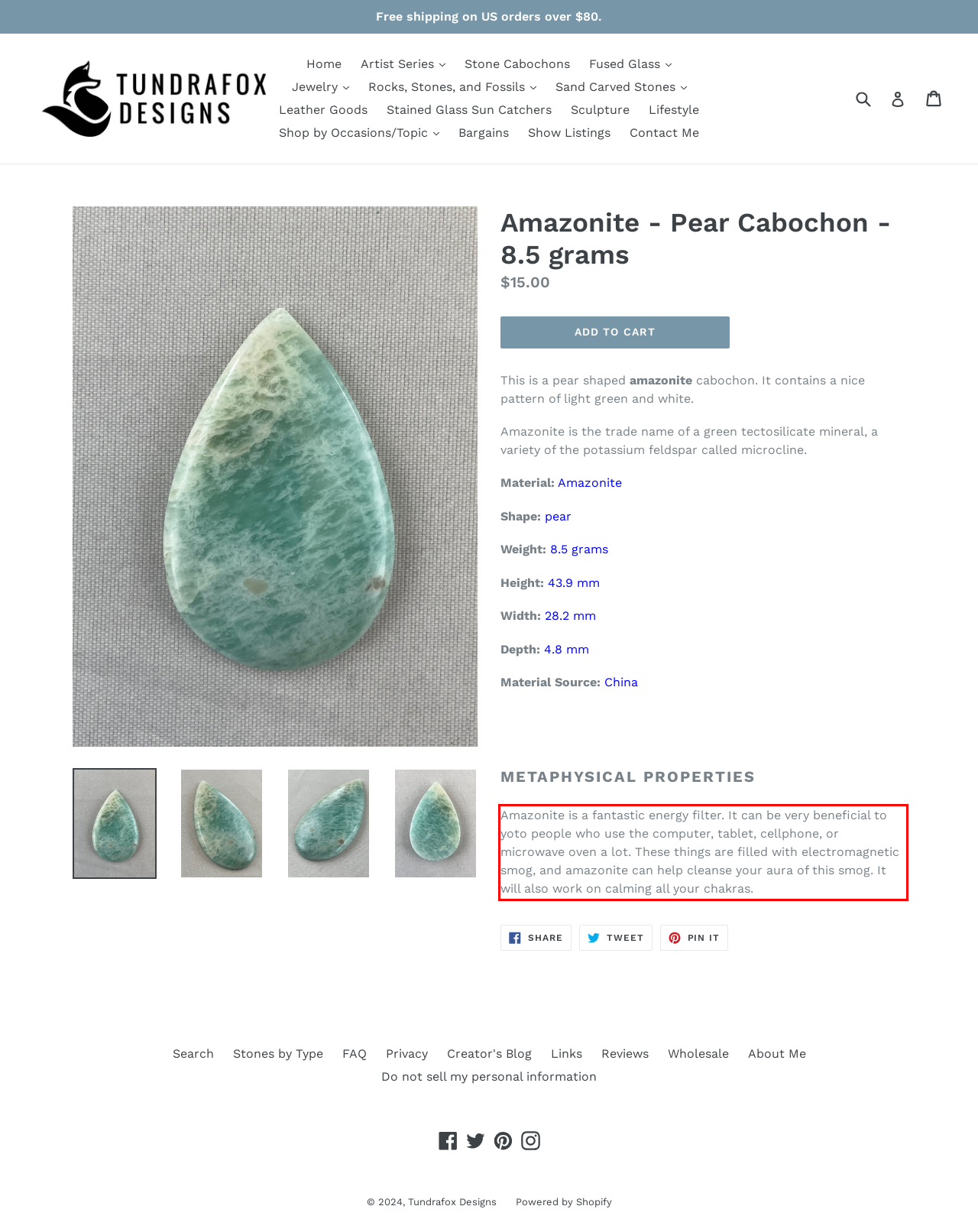Within the provided webpage screenshot, find the red rectangle bounding box and perform OCR to obtain the text content.

Amazonite is a fantastic energy filter. It can be very beneficial to yoto people who use the computer, tablet, cellphone, or microwave oven a lot. These things are filled with electromagnetic smog, and amazonite can help cleanse your aura of this smog. It will also work on calming all your chakras.